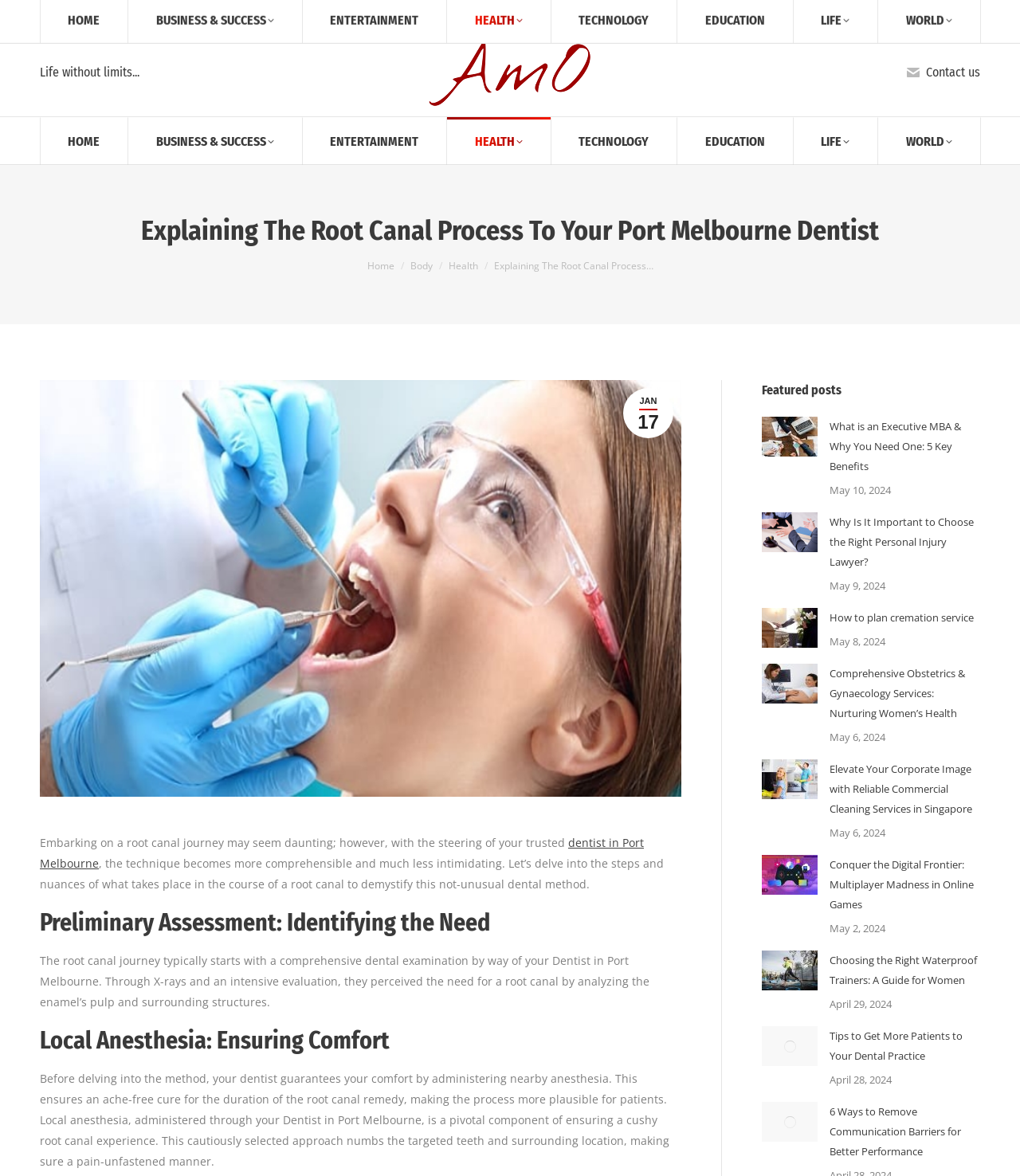Examine the image carefully and respond to the question with a detailed answer: 
What is the name of the dentist mentioned?

The name of the dentist mentioned is Amolife, which is found in the link 'Amolife.com' with the bounding box coordinates [0.414, 0.031, 0.586, 0.092] and also in the email address 'info@amolife.com' with the bounding box coordinates [0.797, 0.007, 0.867, 0.017]